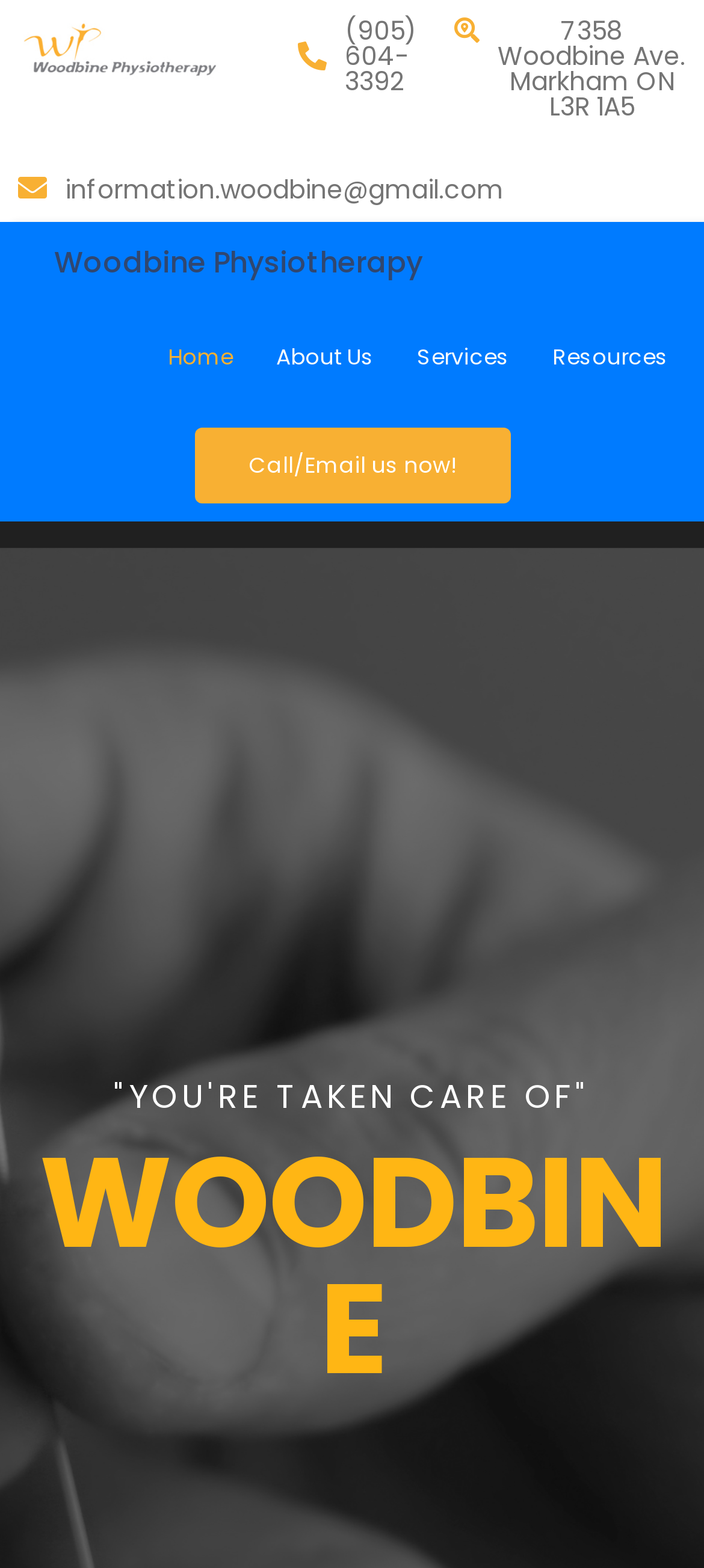Identify the bounding box coordinates for the UI element that matches this description: "About Us".

[0.367, 0.206, 0.556, 0.25]